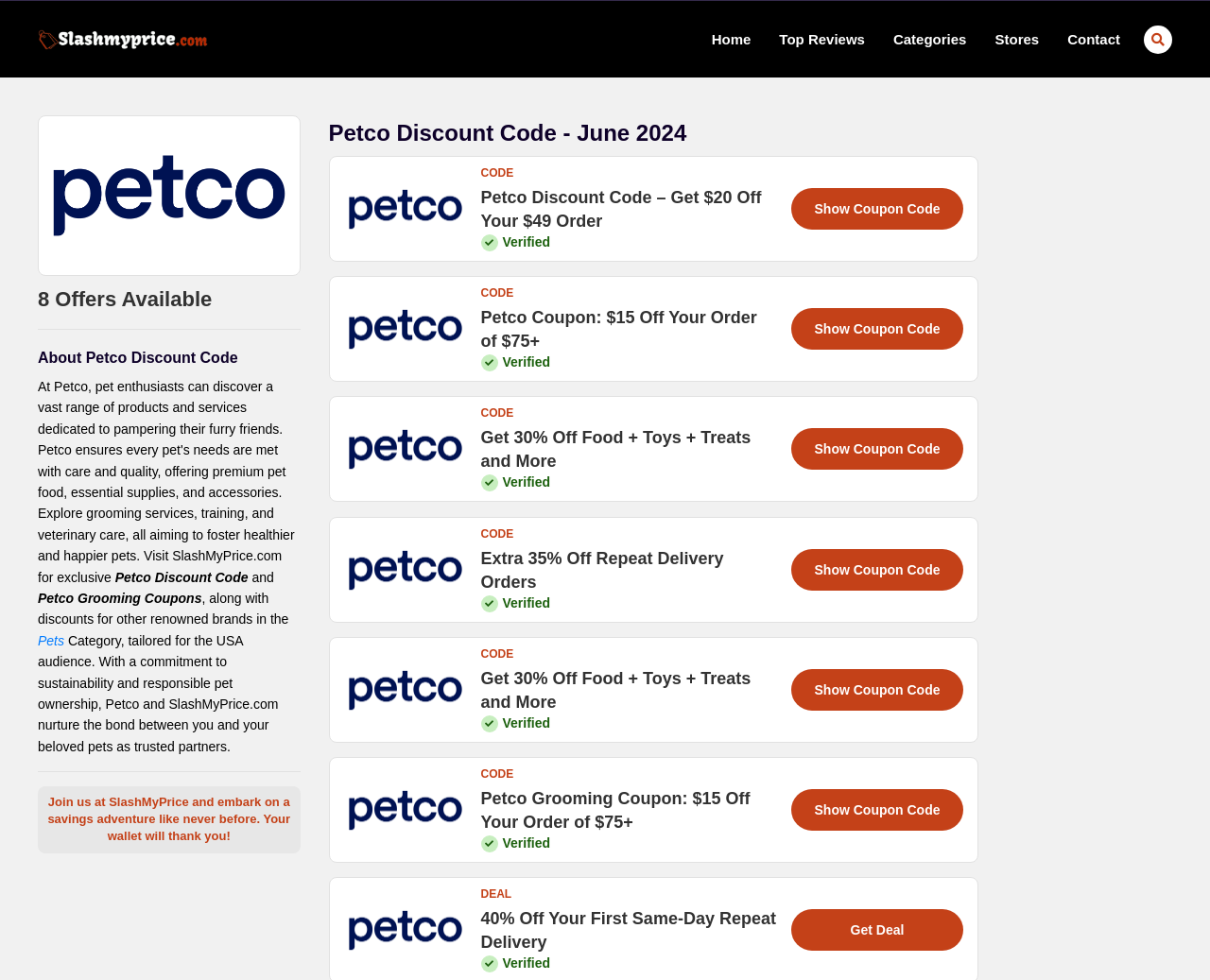What is the name of the pet store?
Answer the question in as much detail as possible.

The answer can be inferred from the various mentions of 'Petco' throughout the webpage, including the heading 'About Petco Discount Code' and the static text 'Petco Grooming Coupons'.